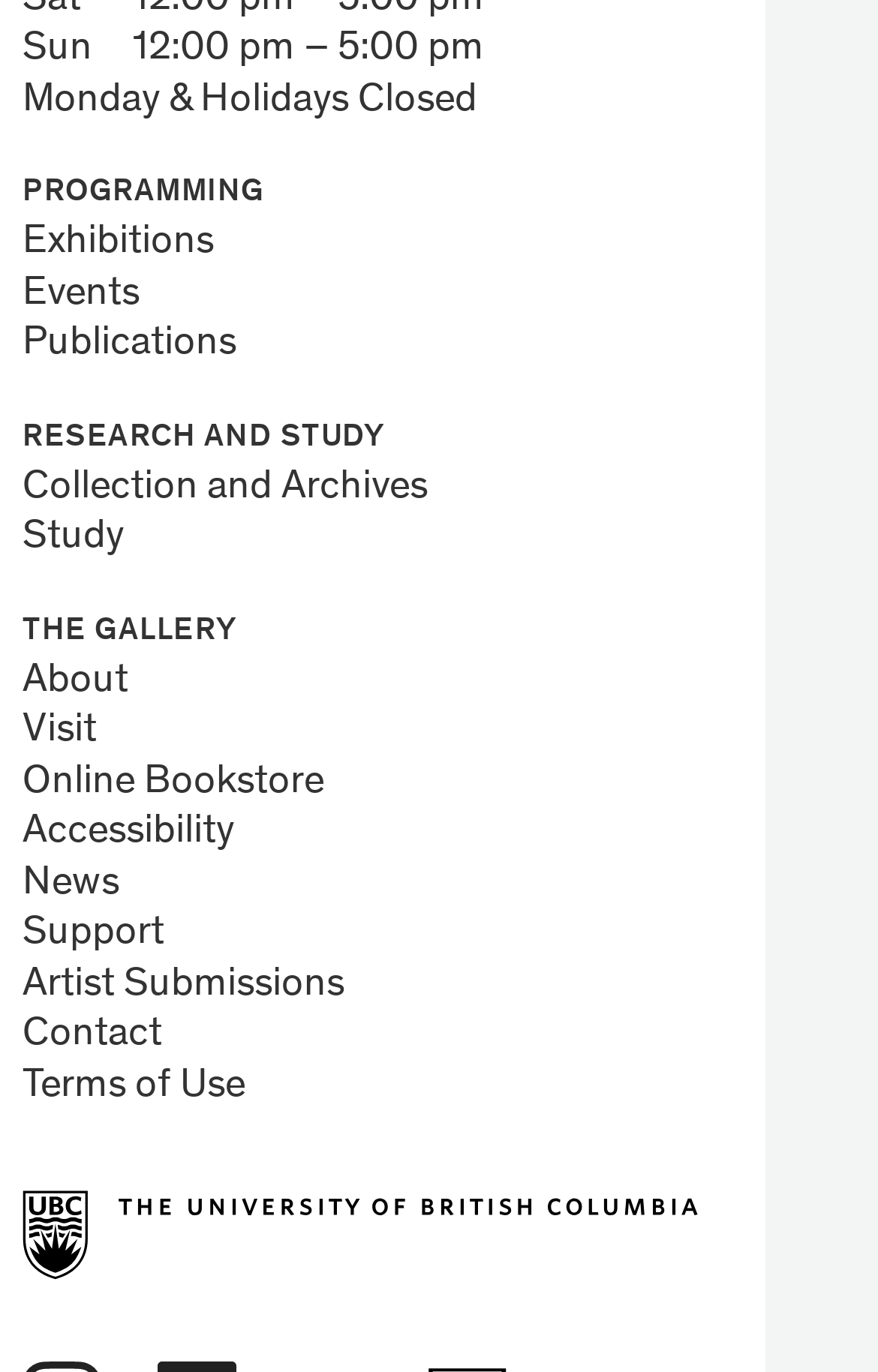Please identify the bounding box coordinates for the region that you need to click to follow this instruction: "Contact the gallery".

[0.026, 0.74, 0.185, 0.77]